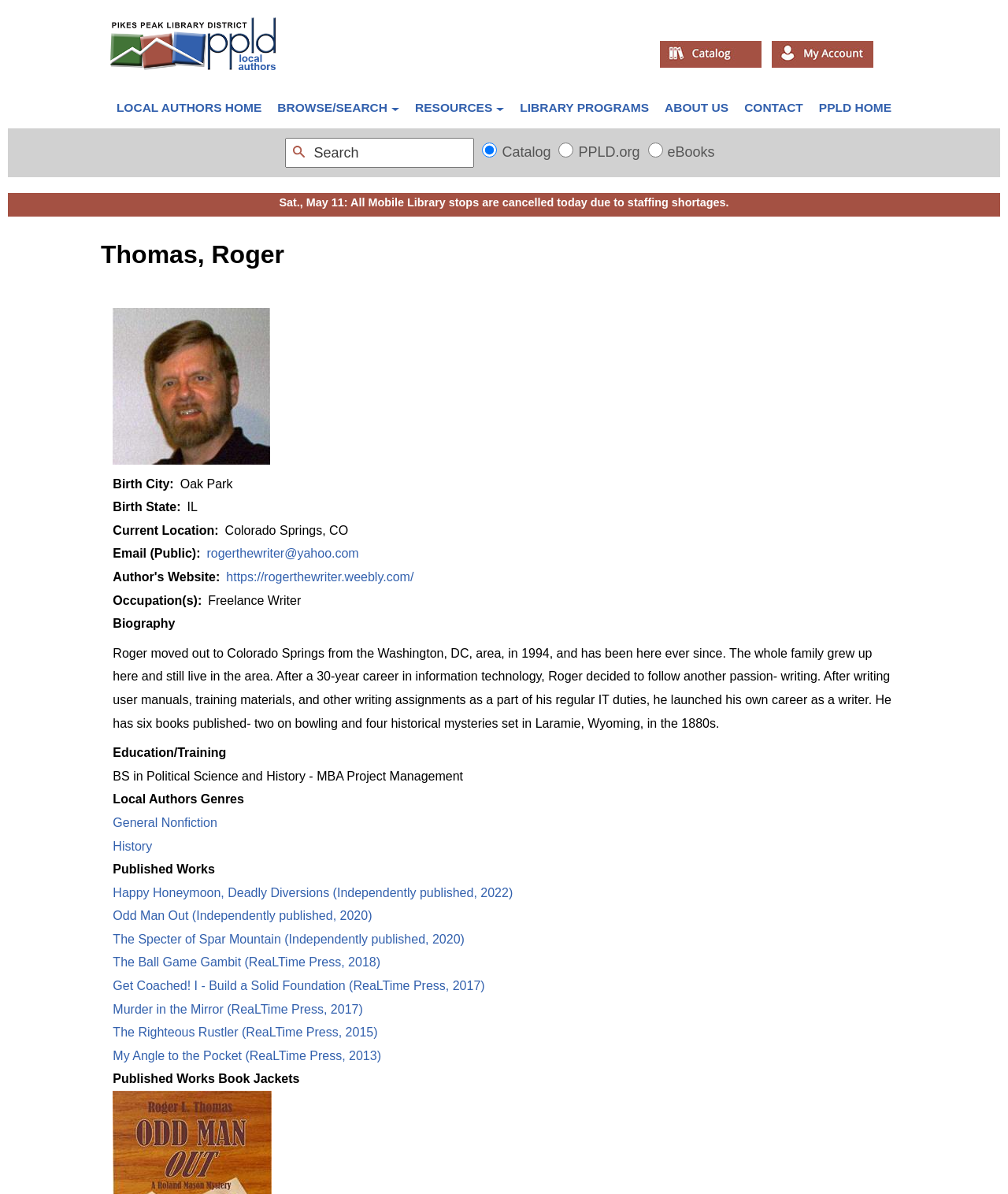Point out the bounding box coordinates of the section to click in order to follow this instruction: "View catalog".

[0.655, 0.043, 0.755, 0.056]